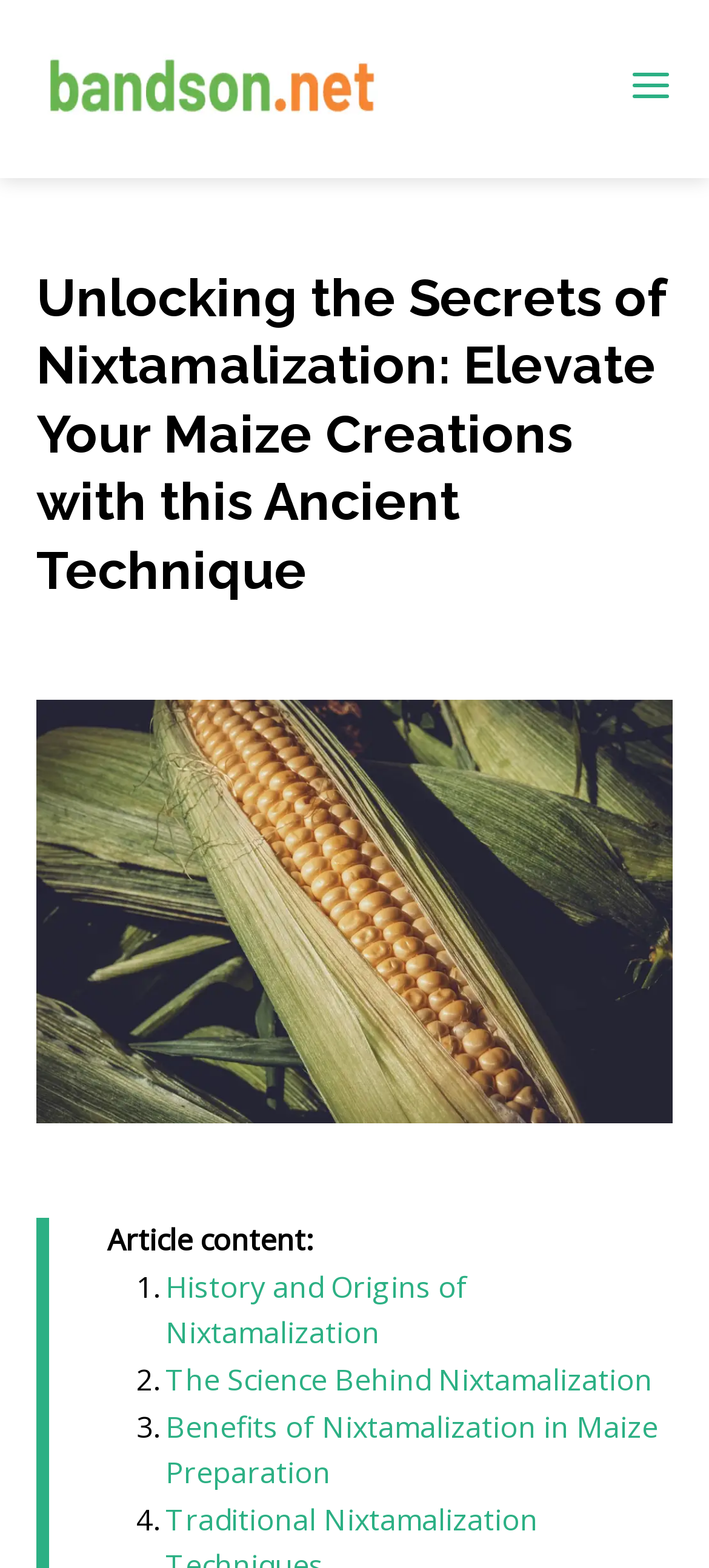Determine the bounding box coordinates of the UI element that matches the following description: "alt="bandson.net"". The coordinates should be four float numbers between 0 and 1 in the format [left, top, right, bottom].

[0.051, 0.042, 0.887, 0.068]